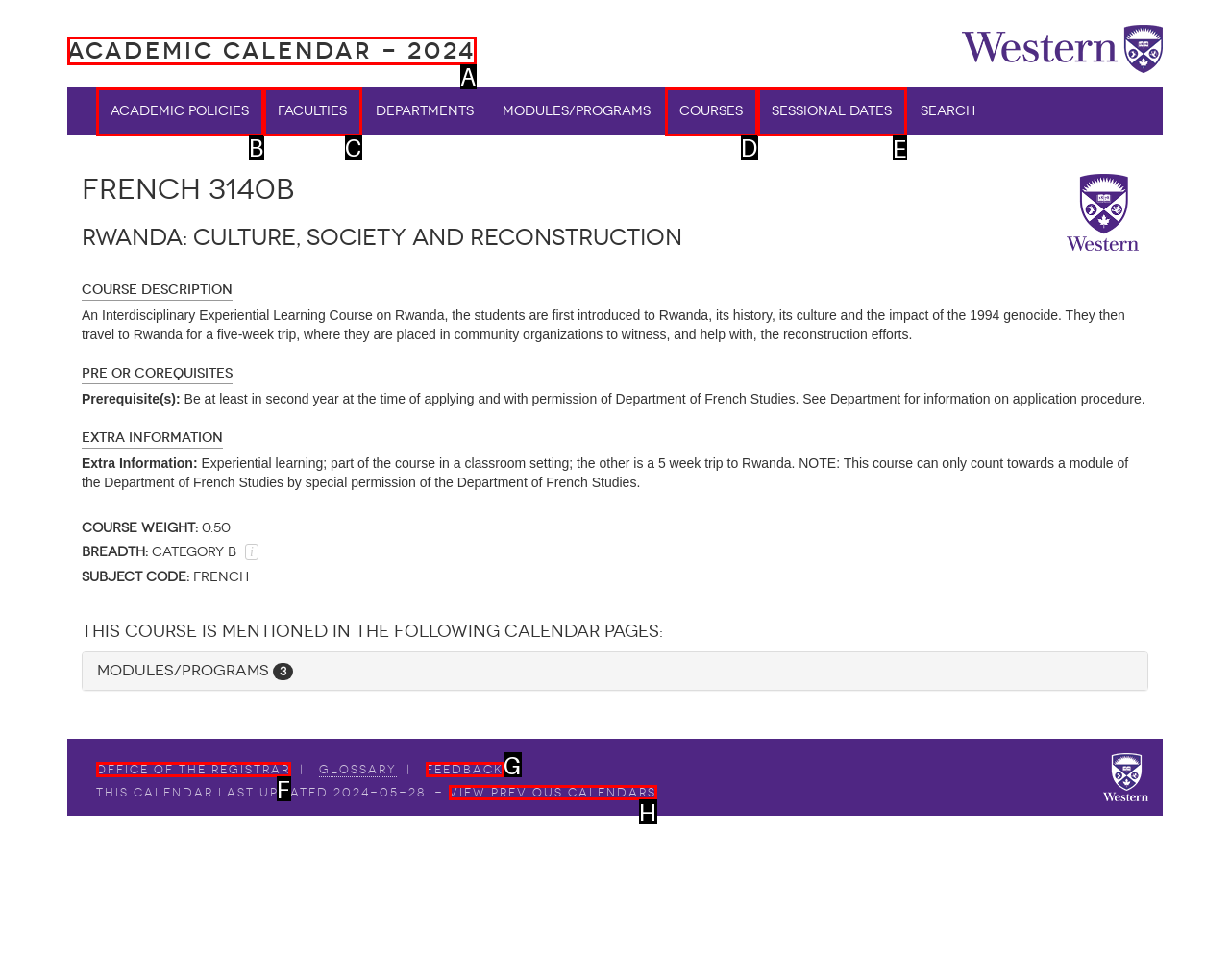Determine which letter corresponds to the UI element to click for this task: View Sessional Dates
Respond with the letter from the available options.

E